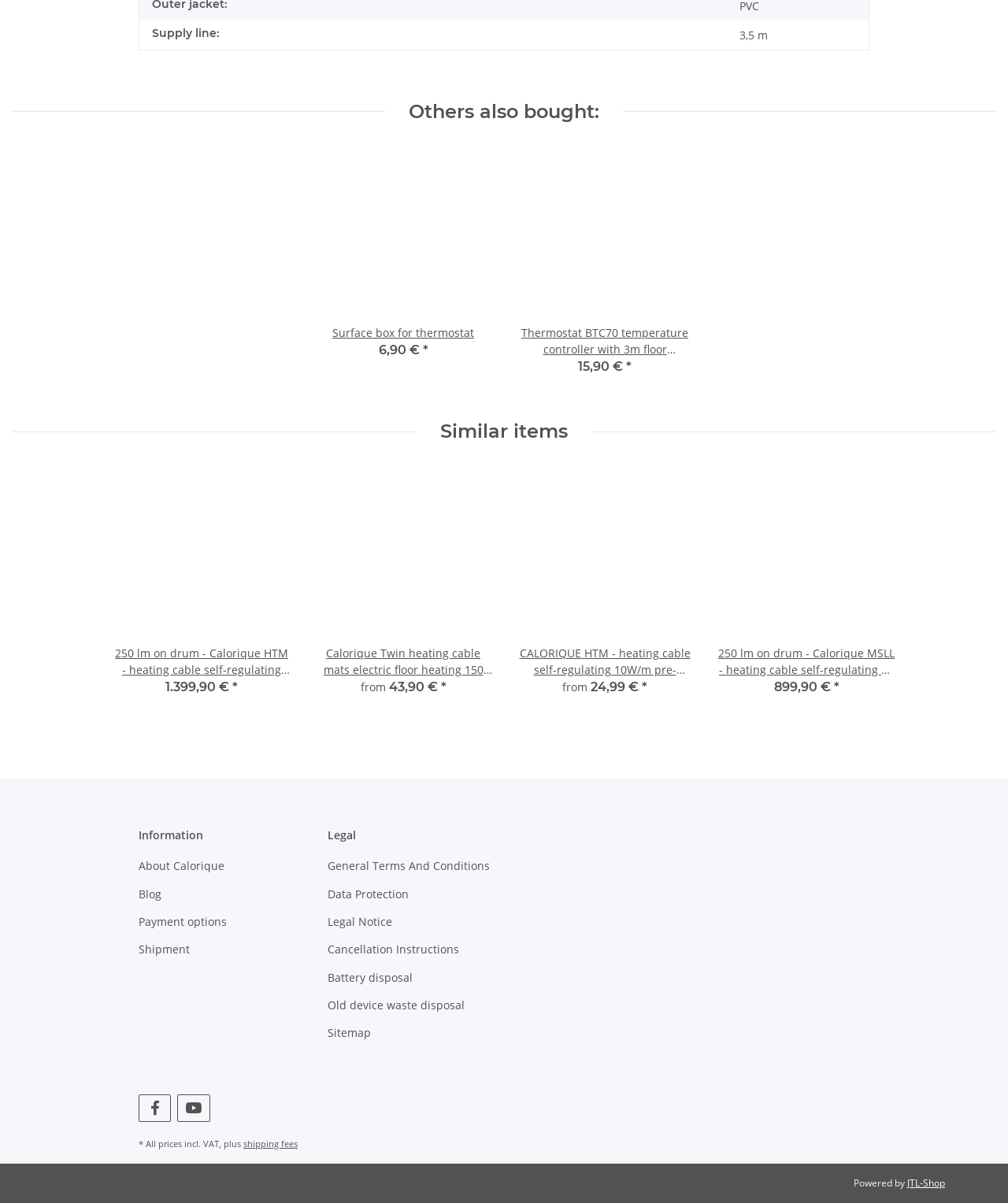Find and indicate the bounding box coordinates of the region you should select to follow the given instruction: "Call the phone number".

None